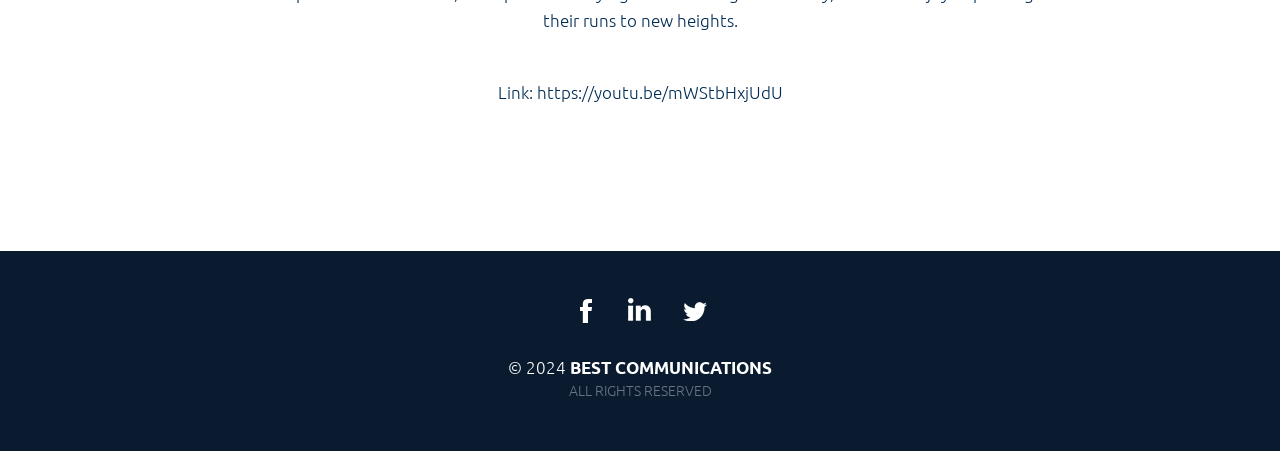Please answer the following question using a single word or phrase: 
What is the URL mentioned on the webpage?

https://youtu.be/mWStbHxjUdU